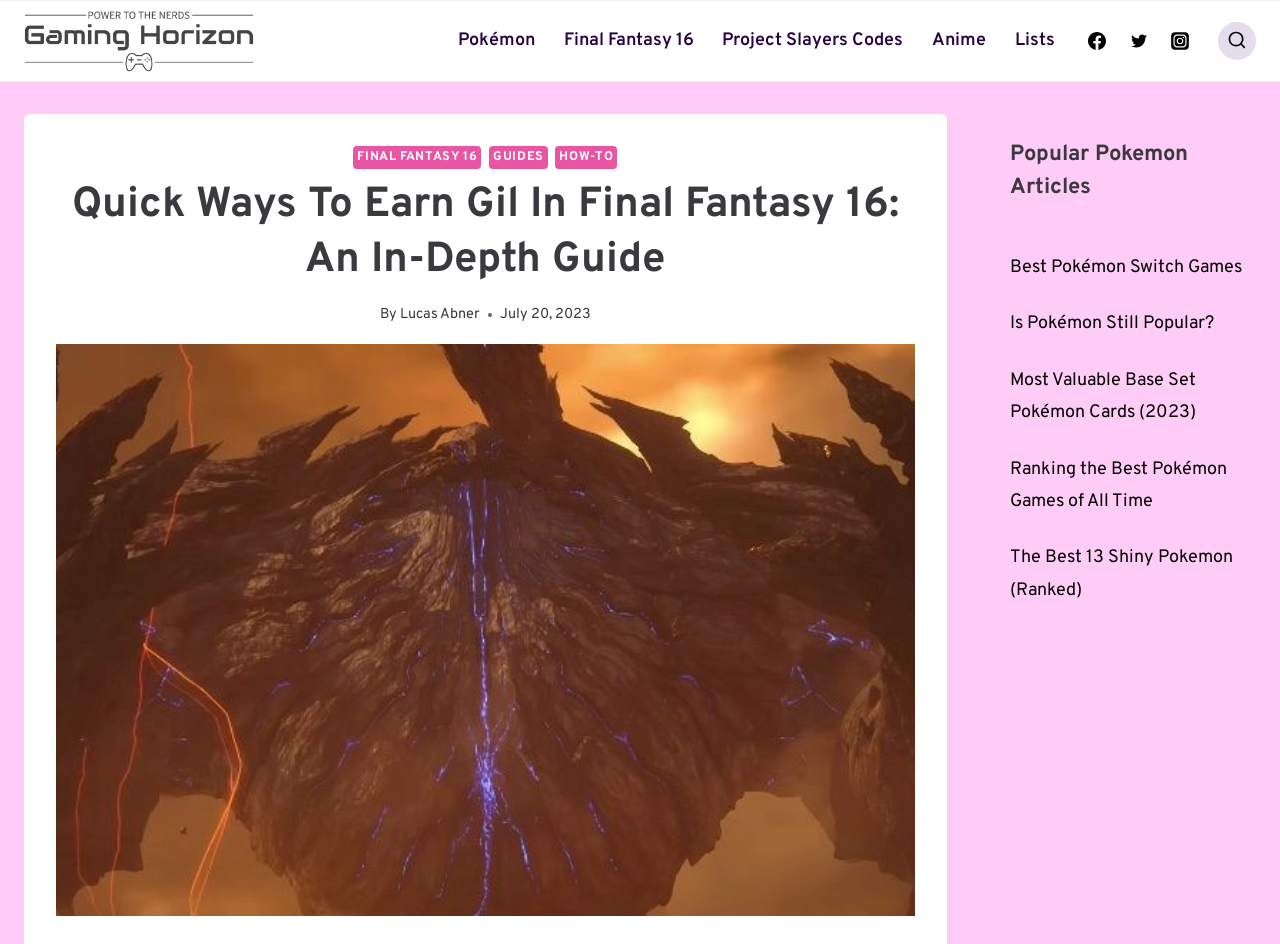Please locate the bounding box coordinates of the element that should be clicked to complete the given instruction: "Click on the Gaming Horizon link".

[0.019, 0.009, 0.198, 0.078]